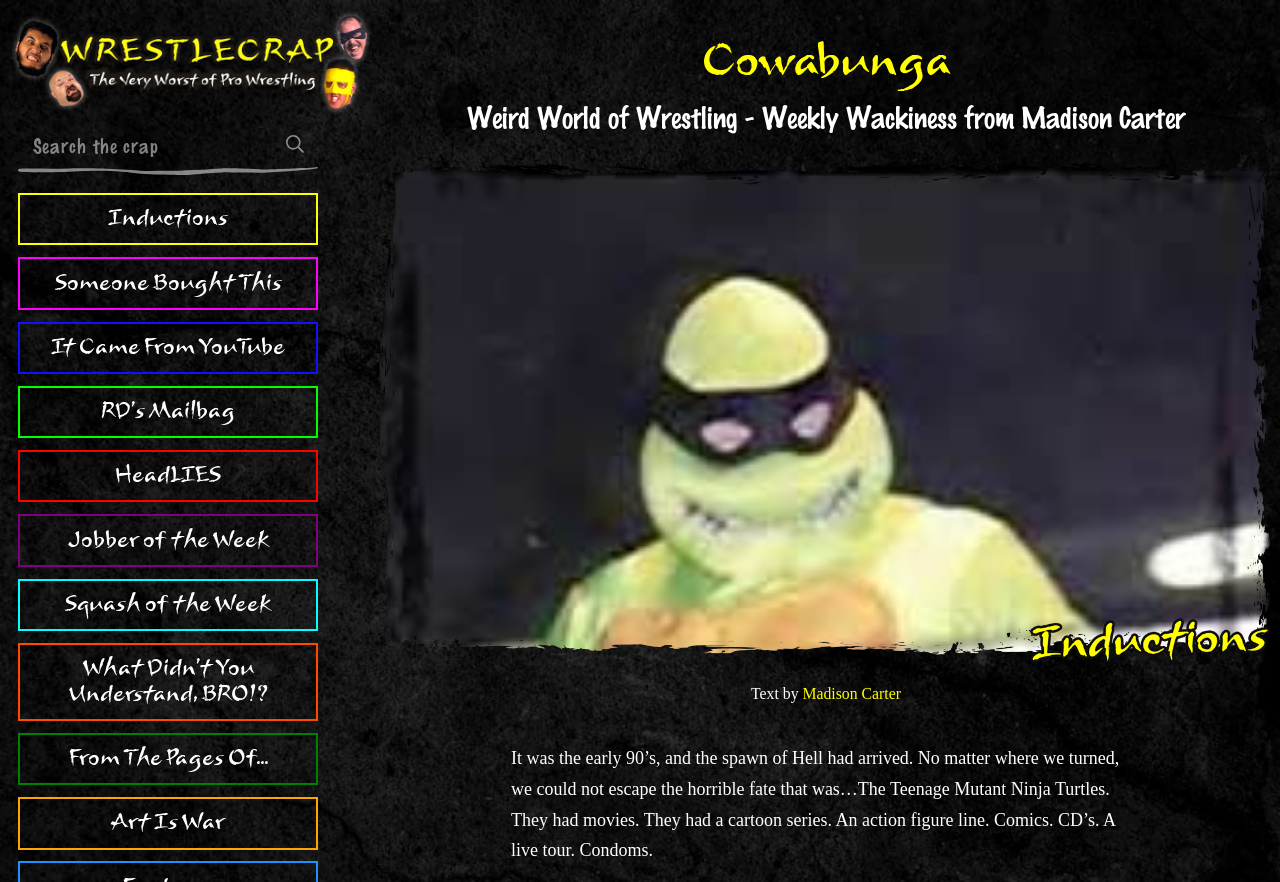Point out the bounding box coordinates of the section to click in order to follow this instruction: "Click on Jobber of the Week".

[0.014, 0.583, 0.248, 0.643]